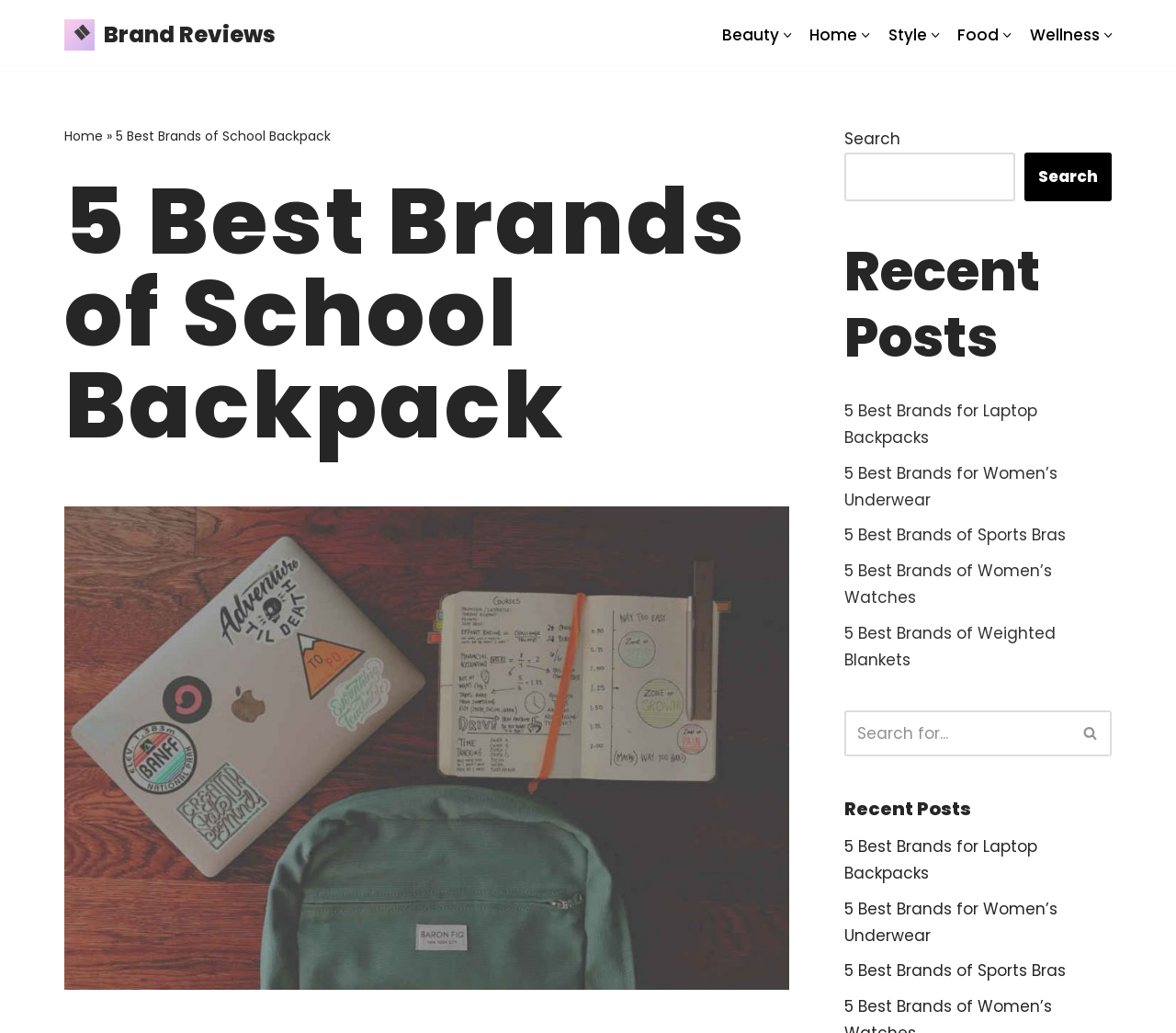Pinpoint the bounding box coordinates of the clickable area needed to execute the instruction: "Go to Brand Reviews page". The coordinates should be specified as four float numbers between 0 and 1, i.e., [left, top, right, bottom].

[0.055, 0.016, 0.234, 0.052]